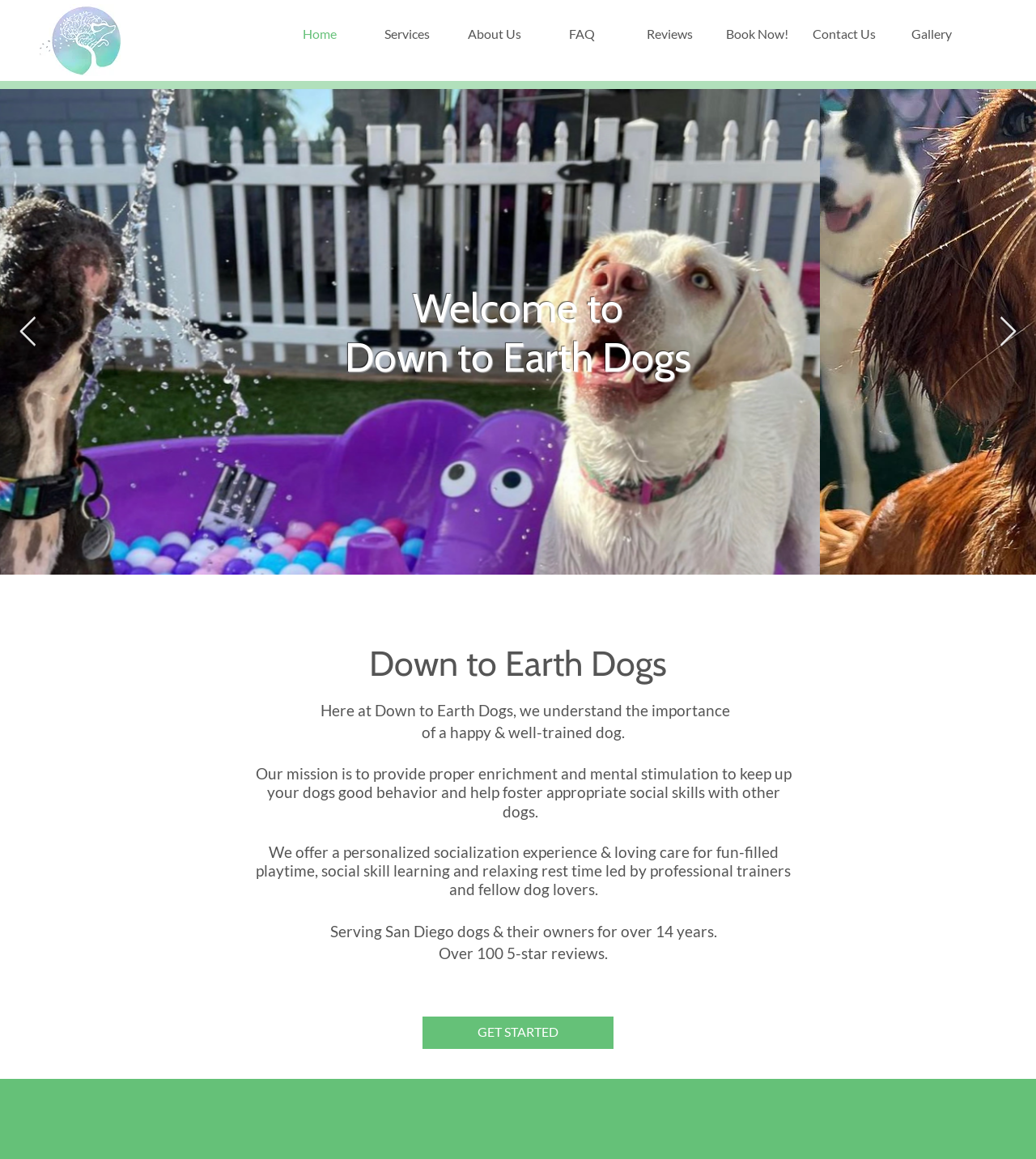Provide a comprehensive caption for the webpage.

This webpage is about Down to Earth Dogs, a dog care service in San Diego. At the top left corner, there is a logo image of the company. Below the logo, there is a navigation menu with 8 links: Home, Services, About Us, FAQ, Reviews, Book Now!, Contact Us, and Gallery. 

The main content of the webpage is divided into sections. The first section has a large background image of a dog, covering the entire width of the page. On top of this image, there is a heading that reads "Welcome to Down to Earth Dogs". 

Below this section, there is a carousel with previous and next item buttons on the left and right sides, respectively. The carousel contains an image with a caption. 

The next section has a heading that reads "Down to Earth Dogs" and a brief introduction to the company's mission and services. The text explains that the company provides proper enrichment and mental stimulation to dogs, and offers personalized socialization experiences and loving care. 

Further down, there is a section with a background image and a heading that reads "Serving San Diego dogs & their owners for over 14 years". This section also mentions that the company has over 100 5-star reviews. 

At the bottom of the page, there is a call-to-action button that reads "GET STARTED". The page also has several background images and decorative elements throughout.